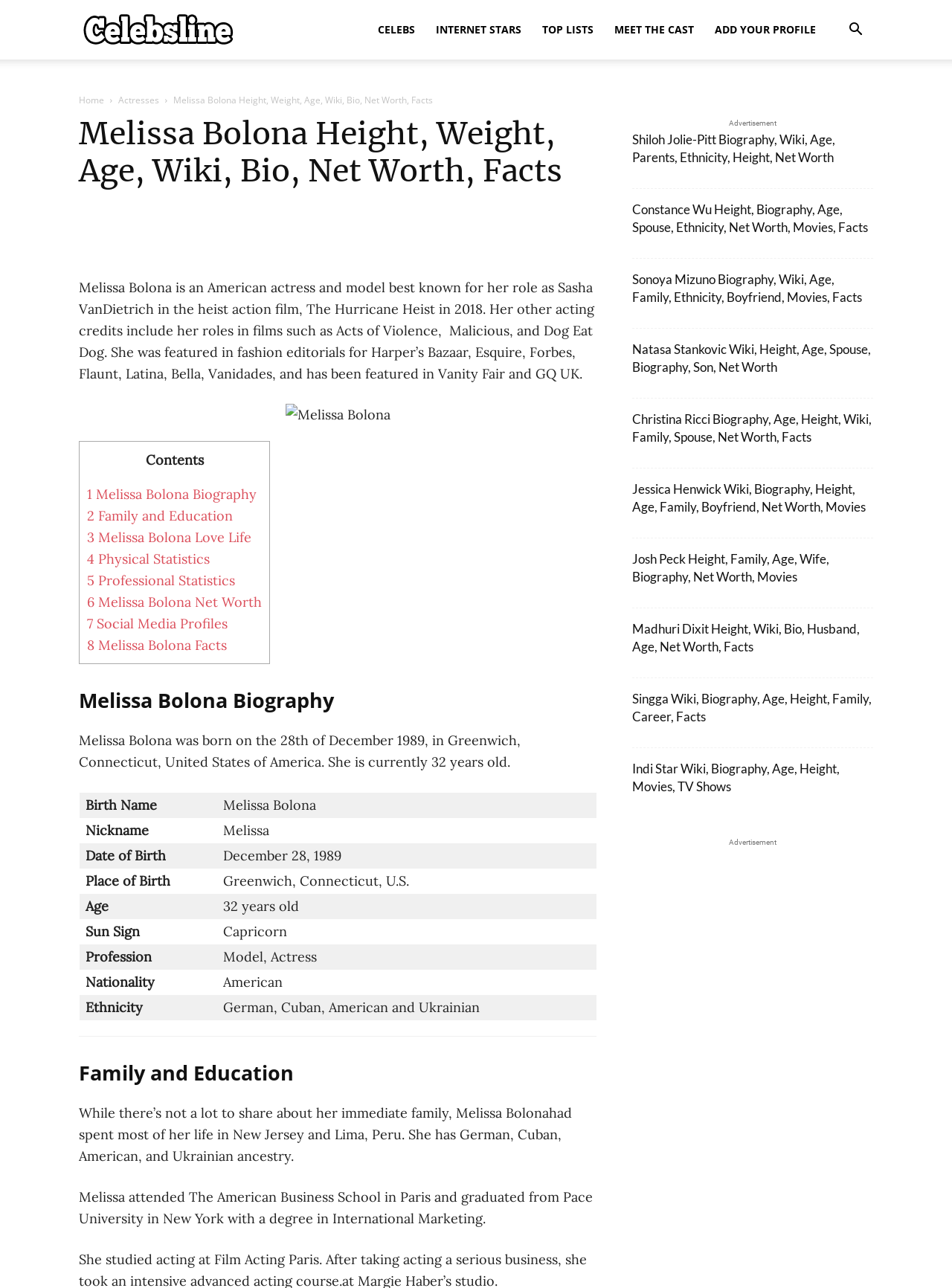What is Melissa Bolona's age?
Please look at the screenshot and answer using one word or phrase.

32 years old